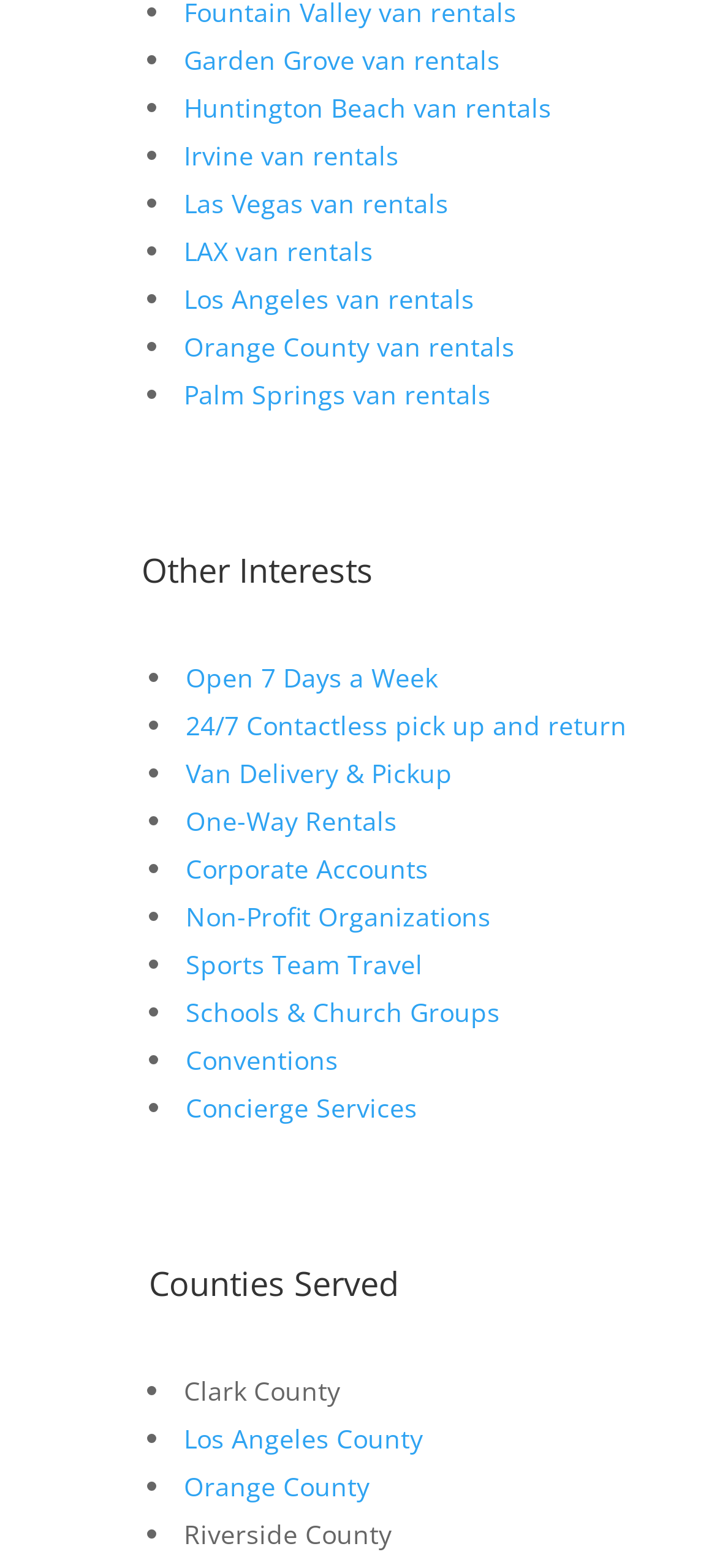What types of rentals are offered?
Use the screenshot to answer the question with a single word or phrase.

Van rentals